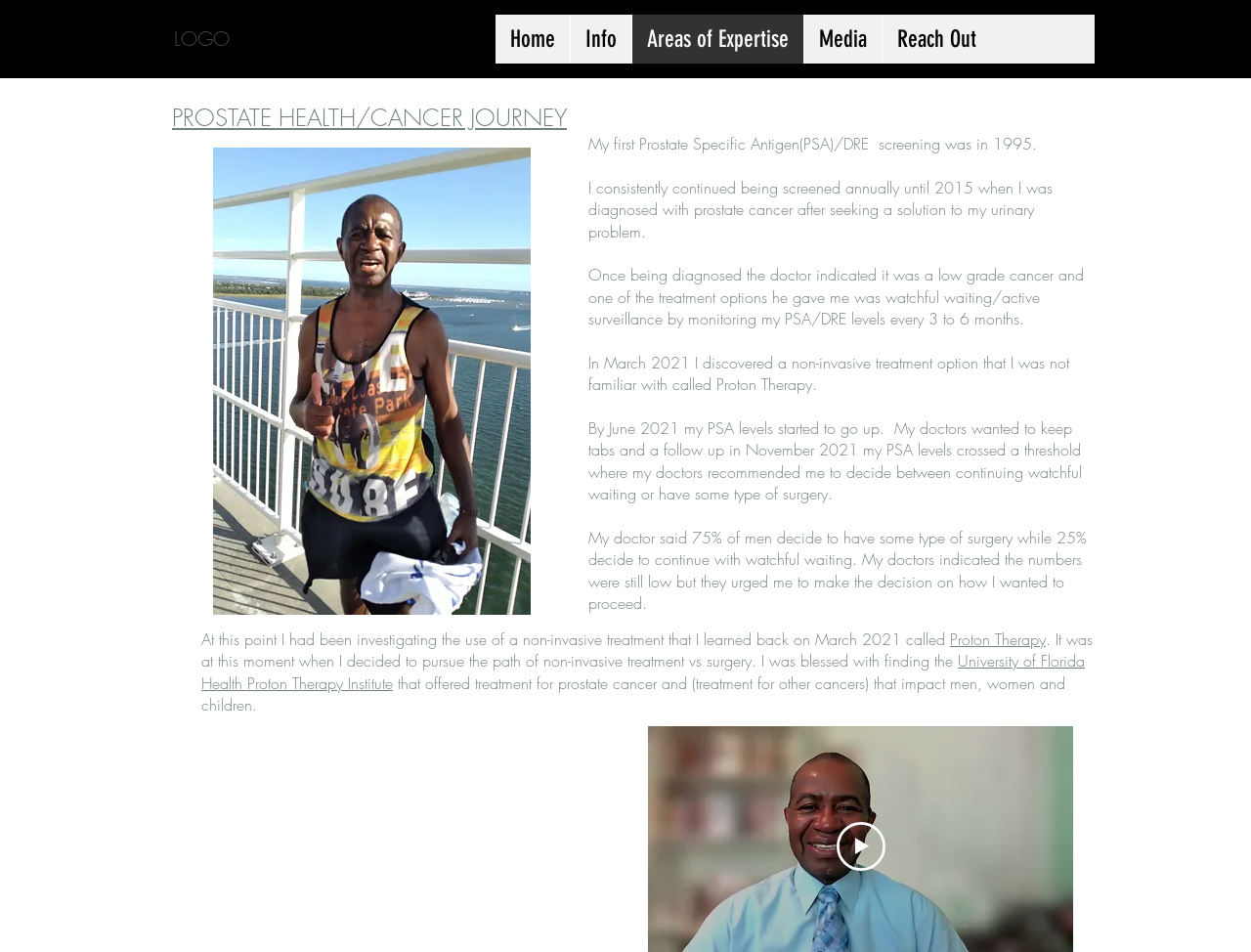Please answer the following question using a single word or phrase: 
Where did the author receive treatment?

University of Florida Health Proton Therapy Institute